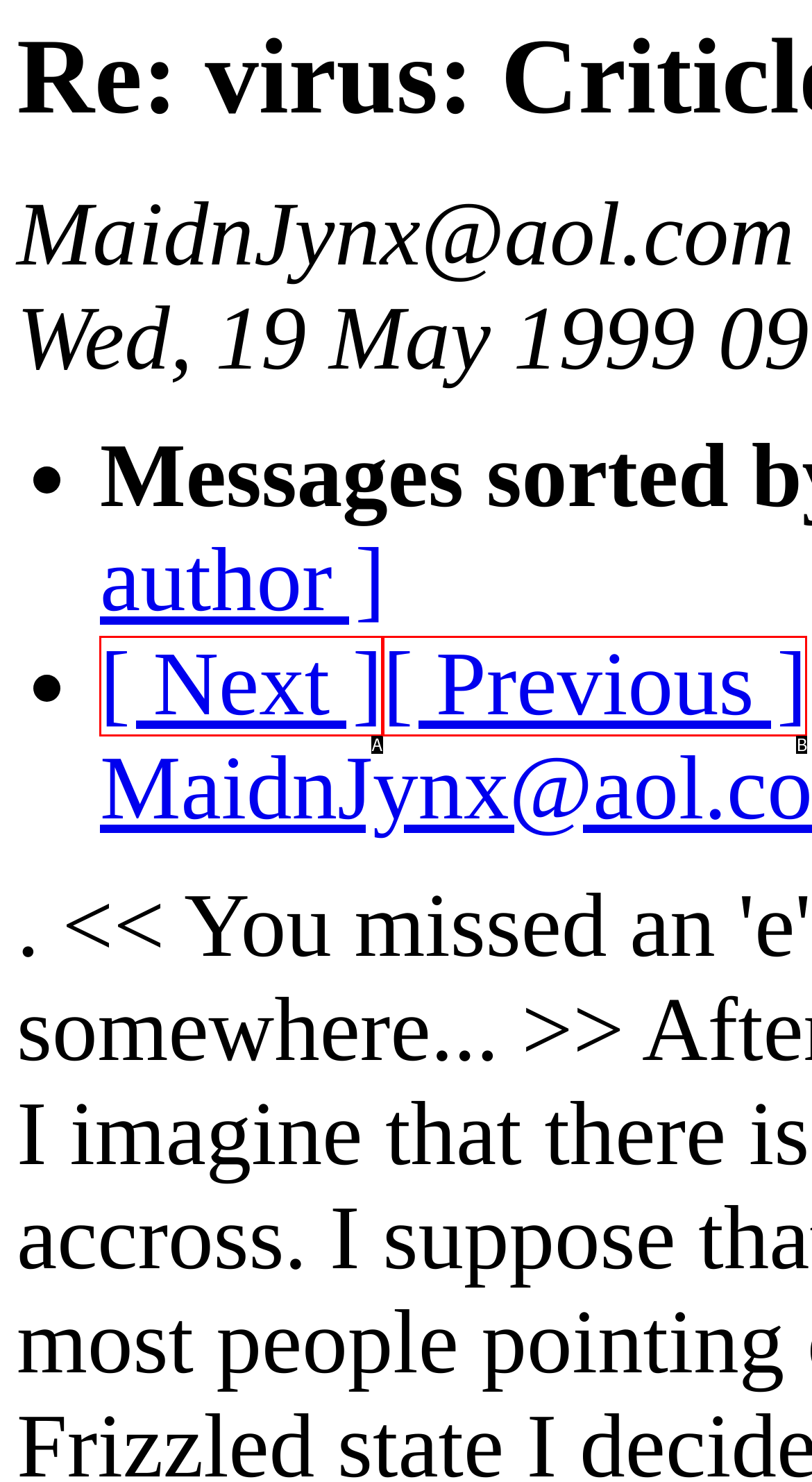Given the description: [ Previous ], identify the corresponding option. Answer with the letter of the appropriate option directly.

B